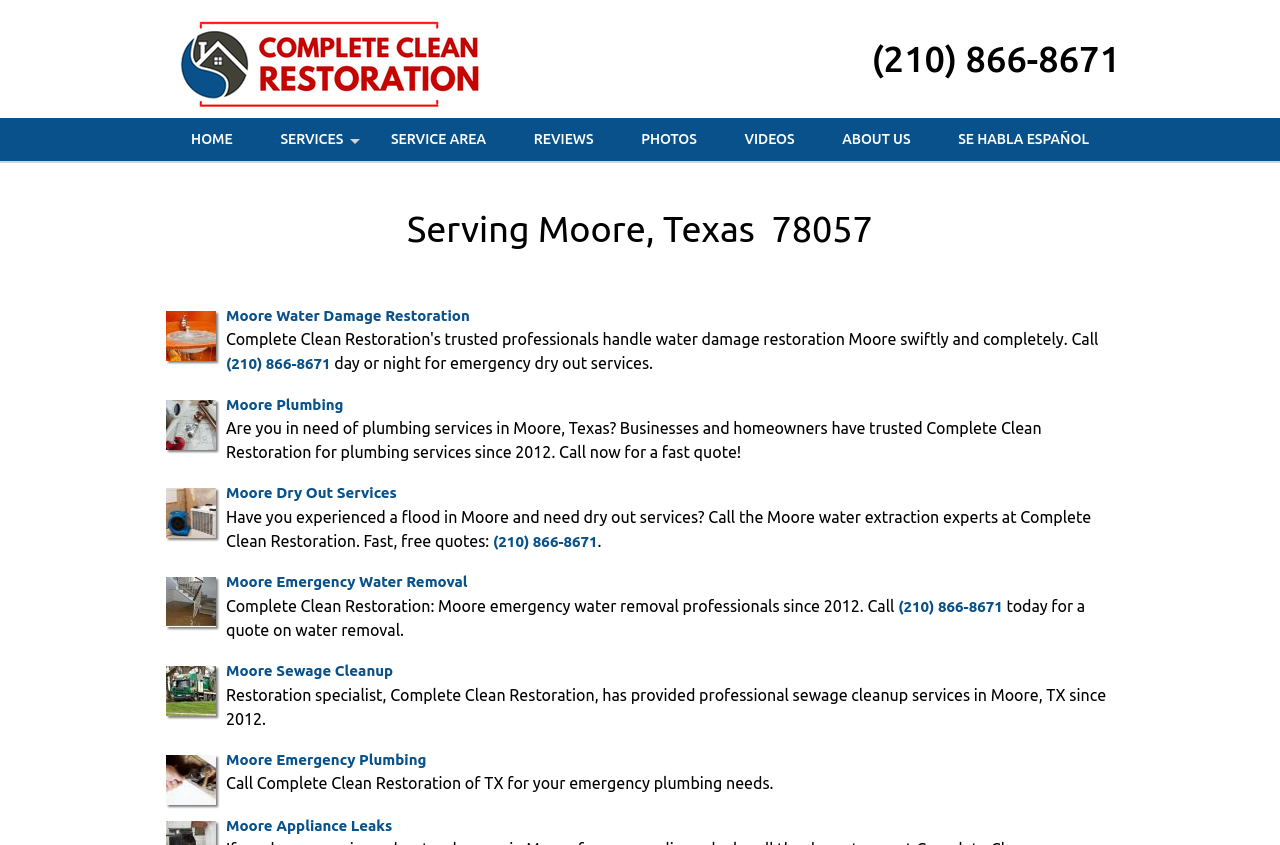Please find the bounding box for the following UI element description. Provide the coordinates in (top-left x, top-left y, bottom-right x, bottom-right y) format, with values between 0 and 1: Photos

[0.484, 0.14, 0.562, 0.191]